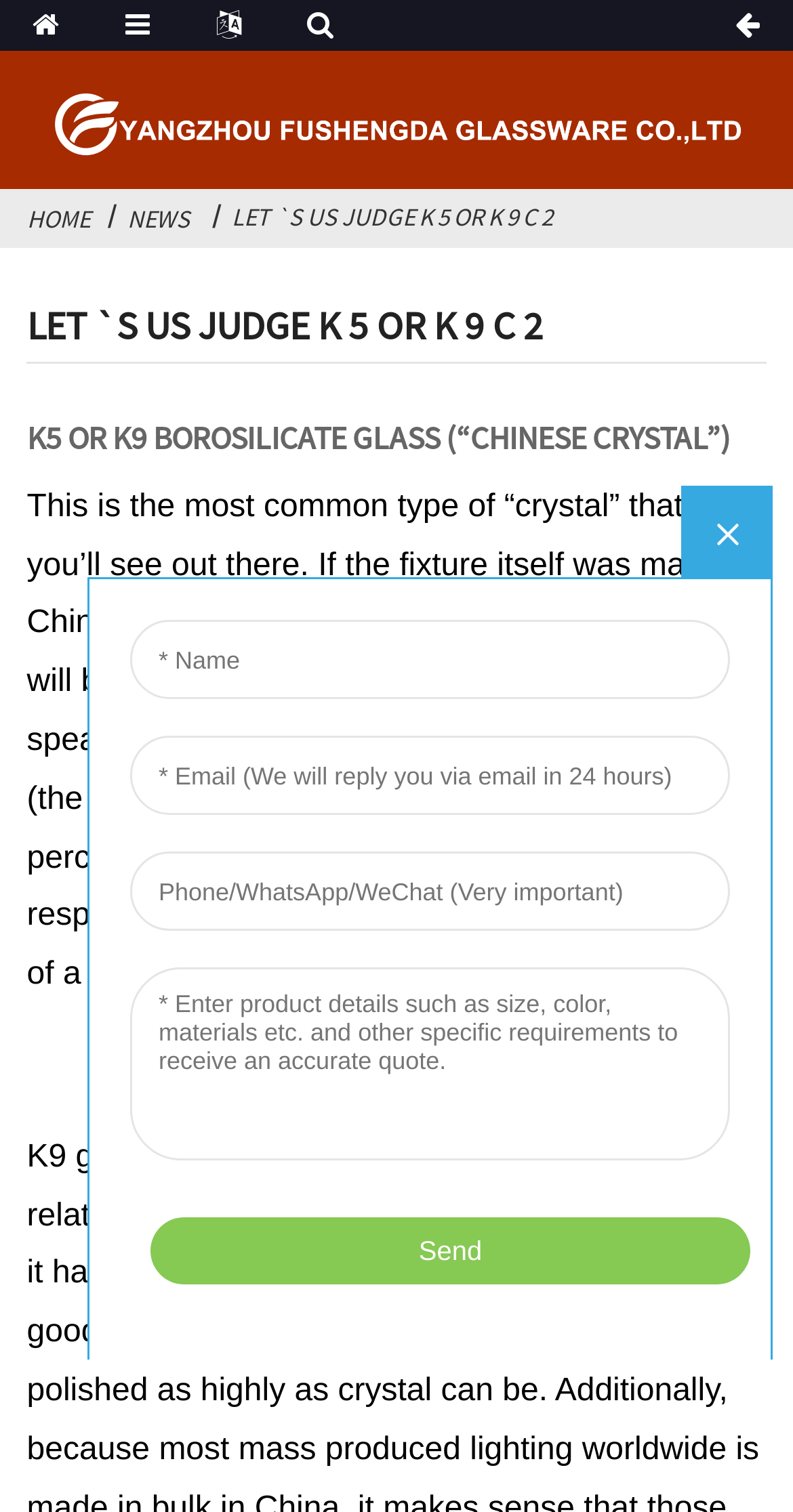Determine the bounding box coordinates for the HTML element mentioned in the following description: "alt="fushengdalogo"". The coordinates should be a list of four floats ranging from 0 to 1, represented as [left, top, right, bottom].

[0.063, 0.068, 0.937, 0.093]